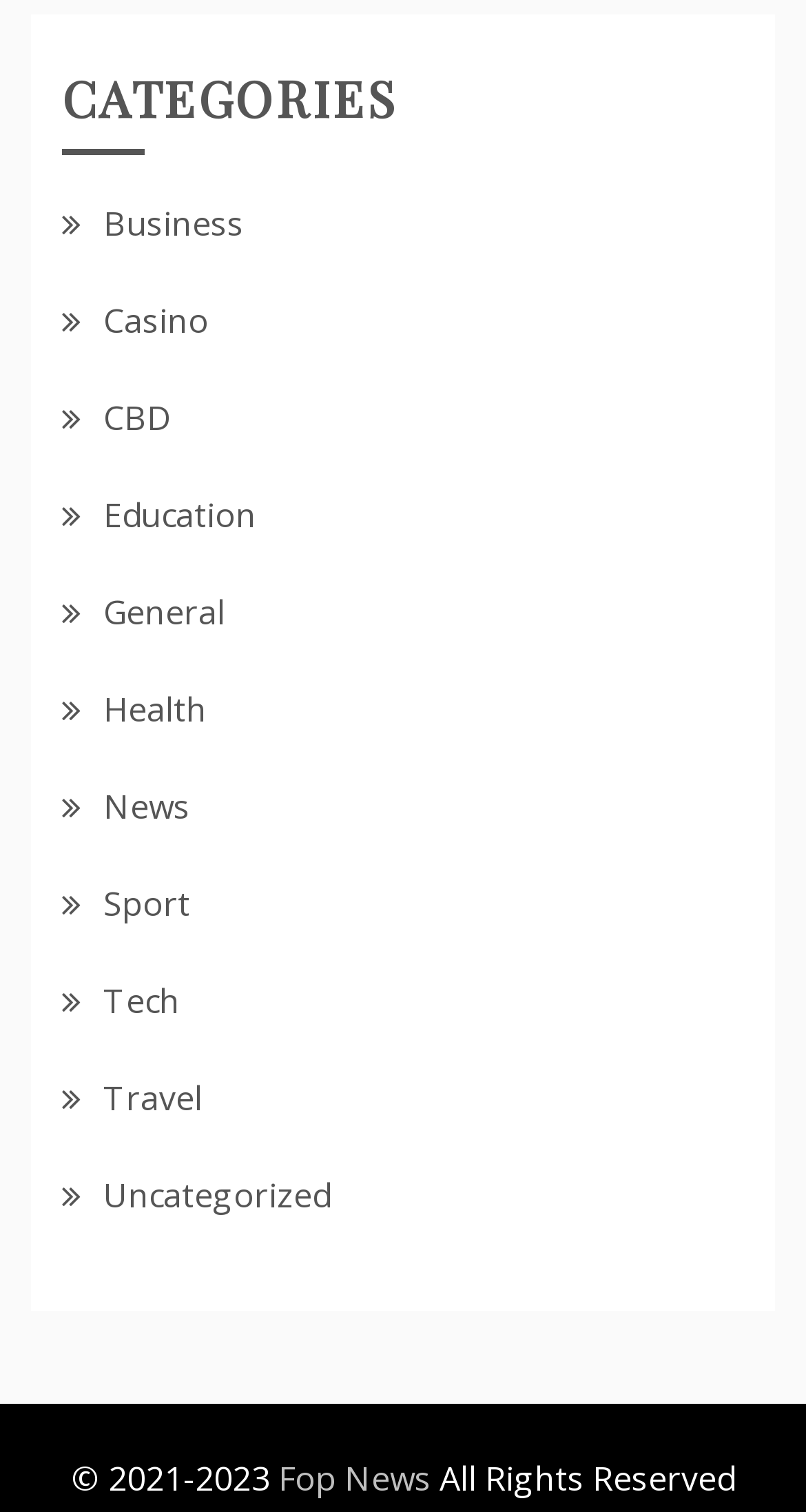What is the name of the news website?
Give a comprehensive and detailed explanation for the question.

There is a link at the bottom of the webpage that says 'Fop News', which is likely the name of the news website.